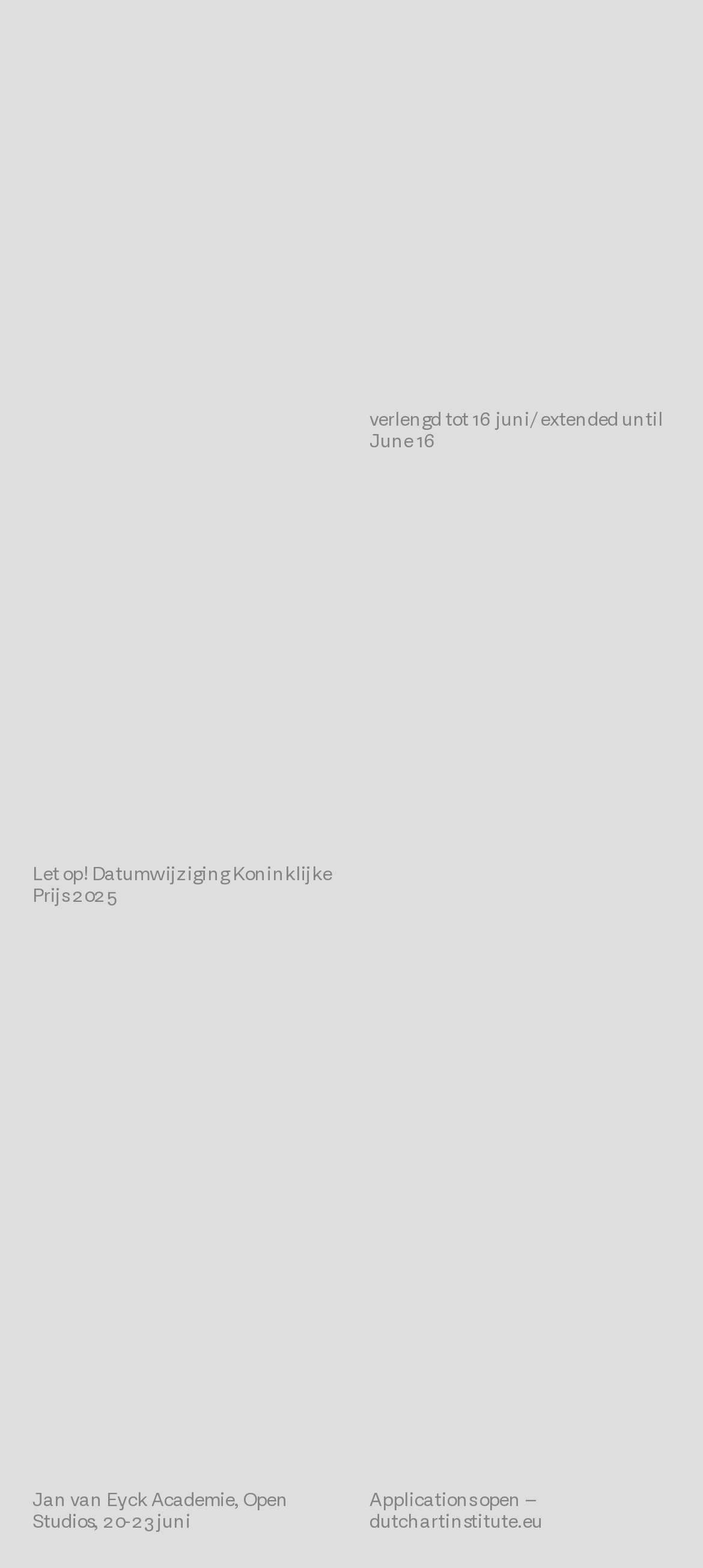What is the name of the academy mentioned on the webpage?
Answer the question with as much detail as possible.

I found the answer by looking at the link with the text 'Jan van Eyck Academie, Open Studios, 20-23 juni', which mentions the name of the academy as Jan van Eyck Academie.